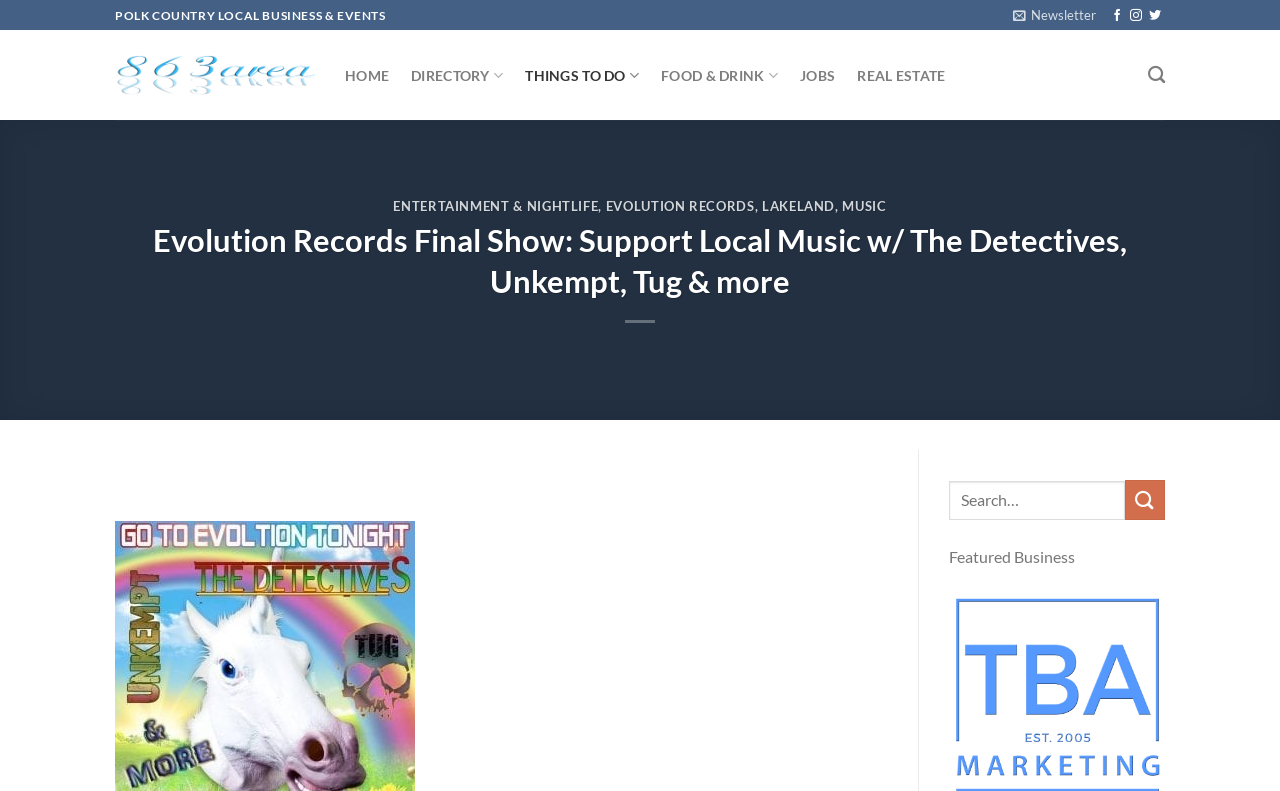Please identify the bounding box coordinates of the element I should click to complete this instruction: 'Click on EVOLUTION RECORDS'. The coordinates should be given as four float numbers between 0 and 1, like this: [left, top, right, bottom].

[0.473, 0.25, 0.59, 0.27]